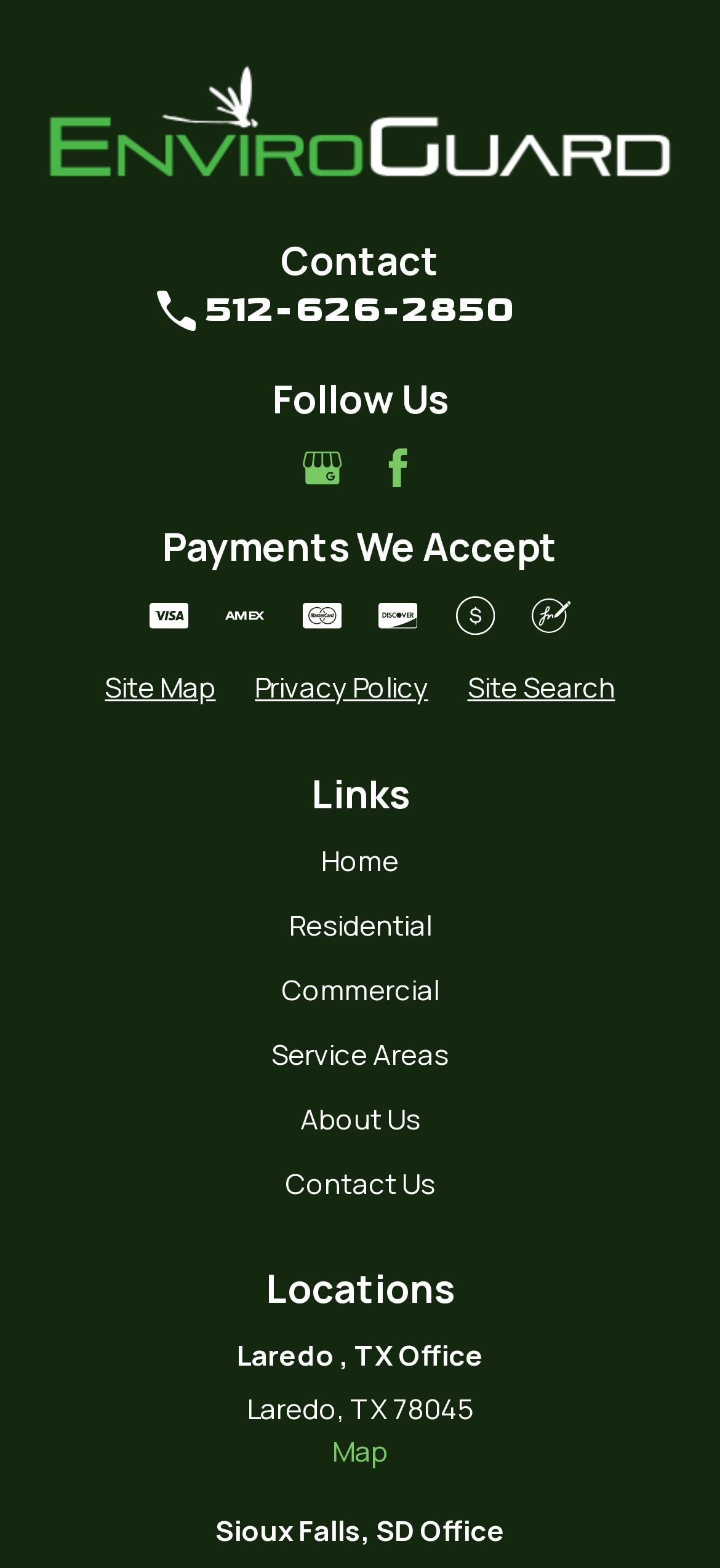Identify the bounding box coordinates of the area that should be clicked in order to complete the given instruction: "Check related changes". The bounding box coordinates should be four float numbers between 0 and 1, i.e., [left, top, right, bottom].

None